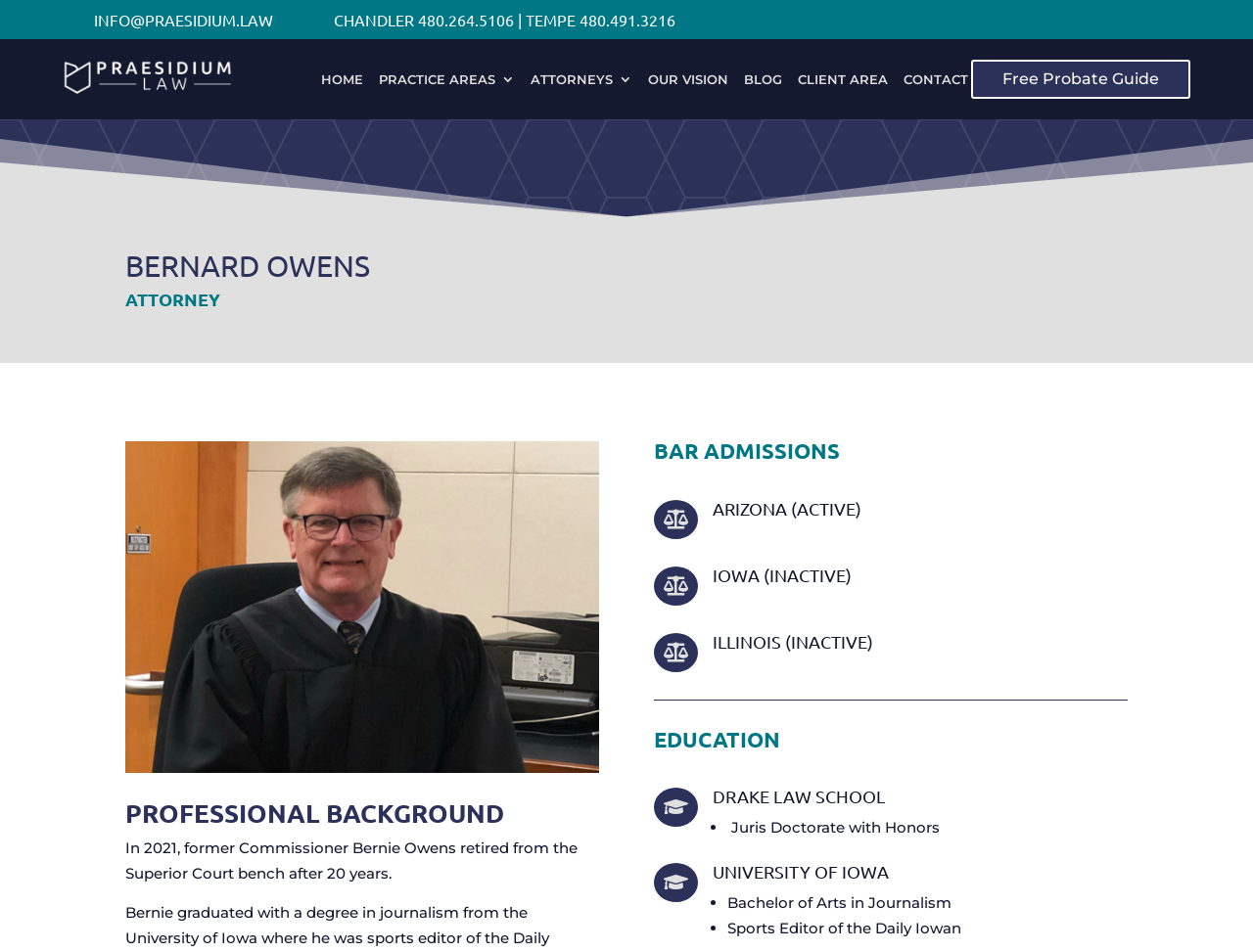How many years did Bernie Owens serve on the Superior Court bench?
Can you provide an in-depth and detailed response to the question?

I found the answer by looking at the StaticText element with the text 'In 2021, former Commissioner Bernie Owens retired from the Superior Court bench after 20 years.' which has a bounding box coordinate of [0.1, 0.881, 0.461, 0.927]. This text explicitly states that Bernie Owens served on the Superior Court bench for 20 years.